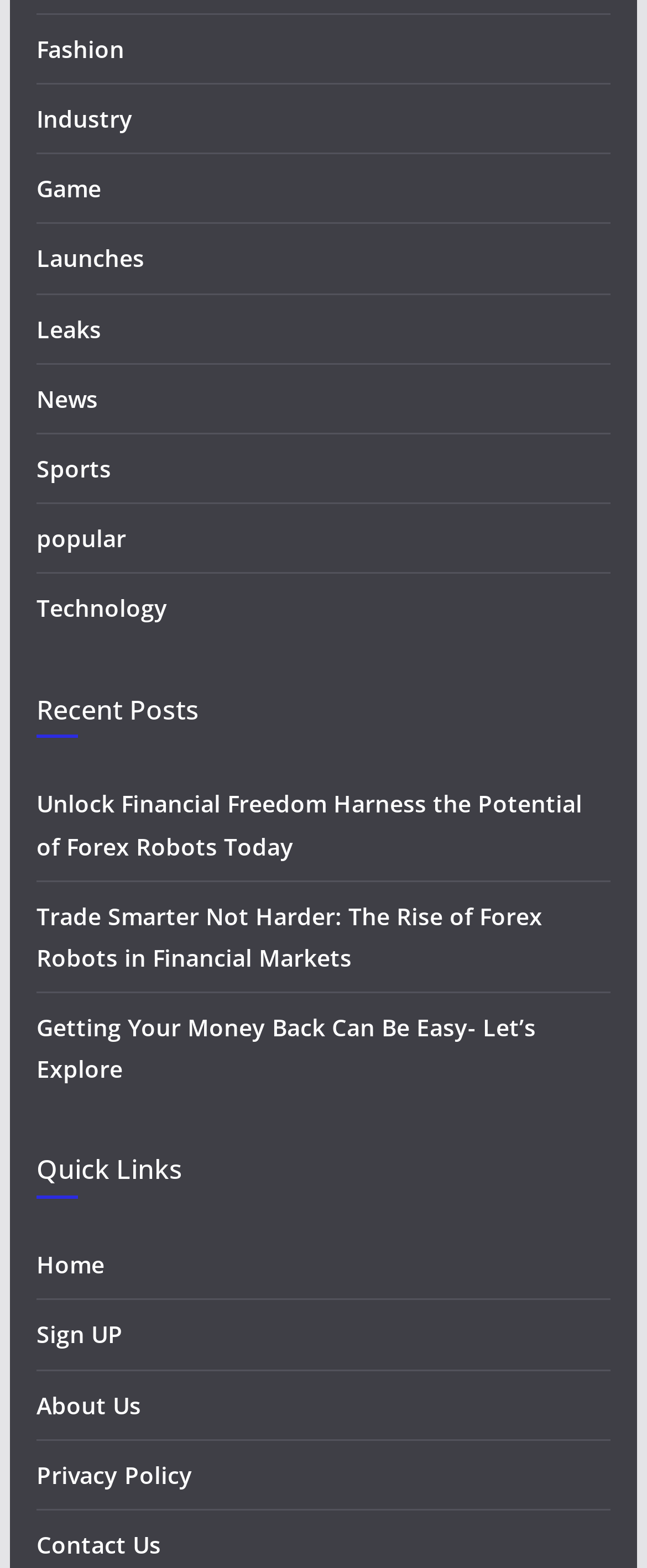What is the topic of the first recent post?
Answer the question with a detailed explanation, including all necessary information.

The first recent post has a link with the text 'Unlock Financial Freedom Harness the Potential of Forex Robots Today', which suggests that the topic of this post is related to Forex Robots.